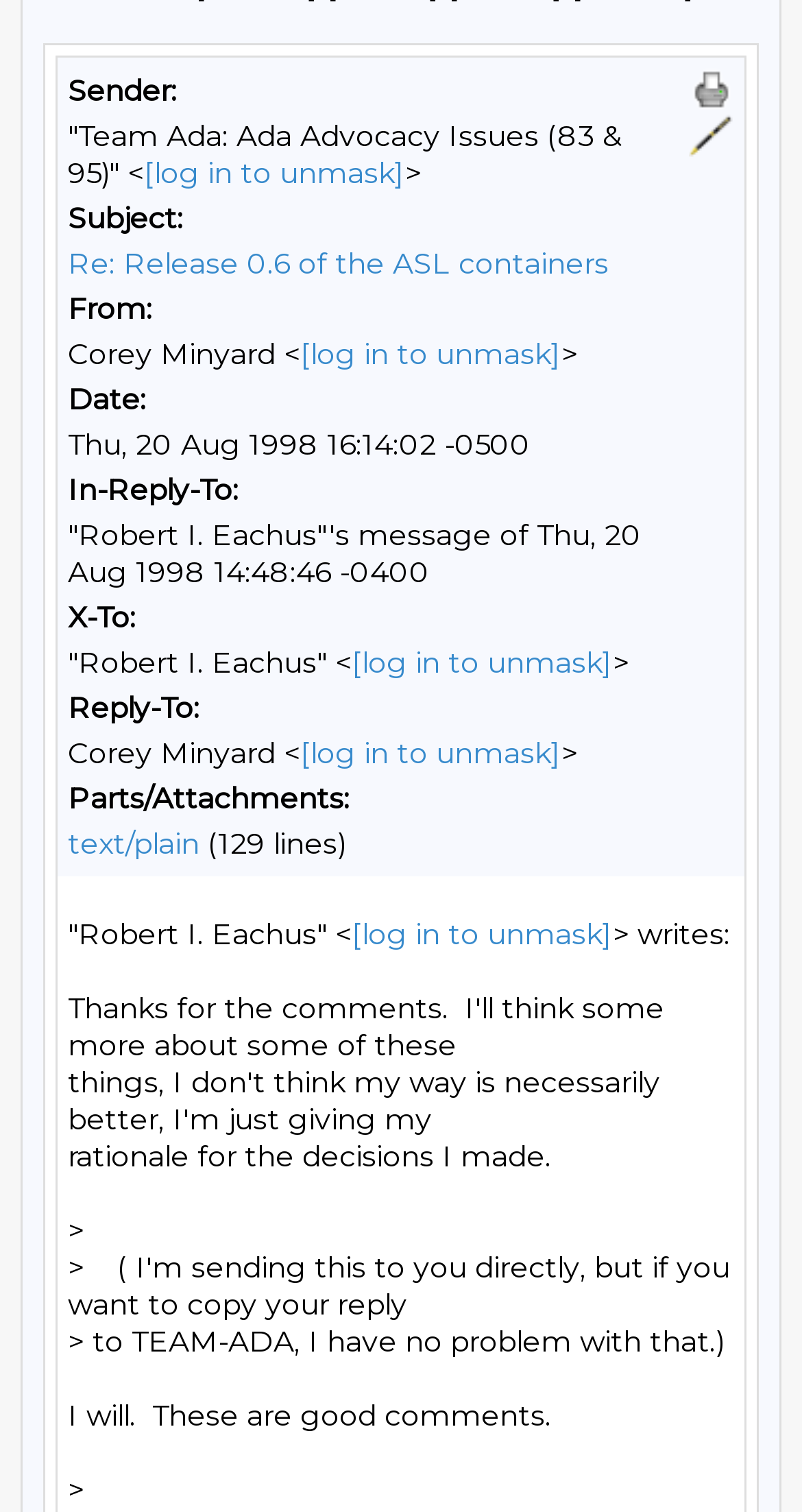Find the bounding box coordinates of the UI element according to this description: "text/plain".

[0.085, 0.546, 0.249, 0.57]